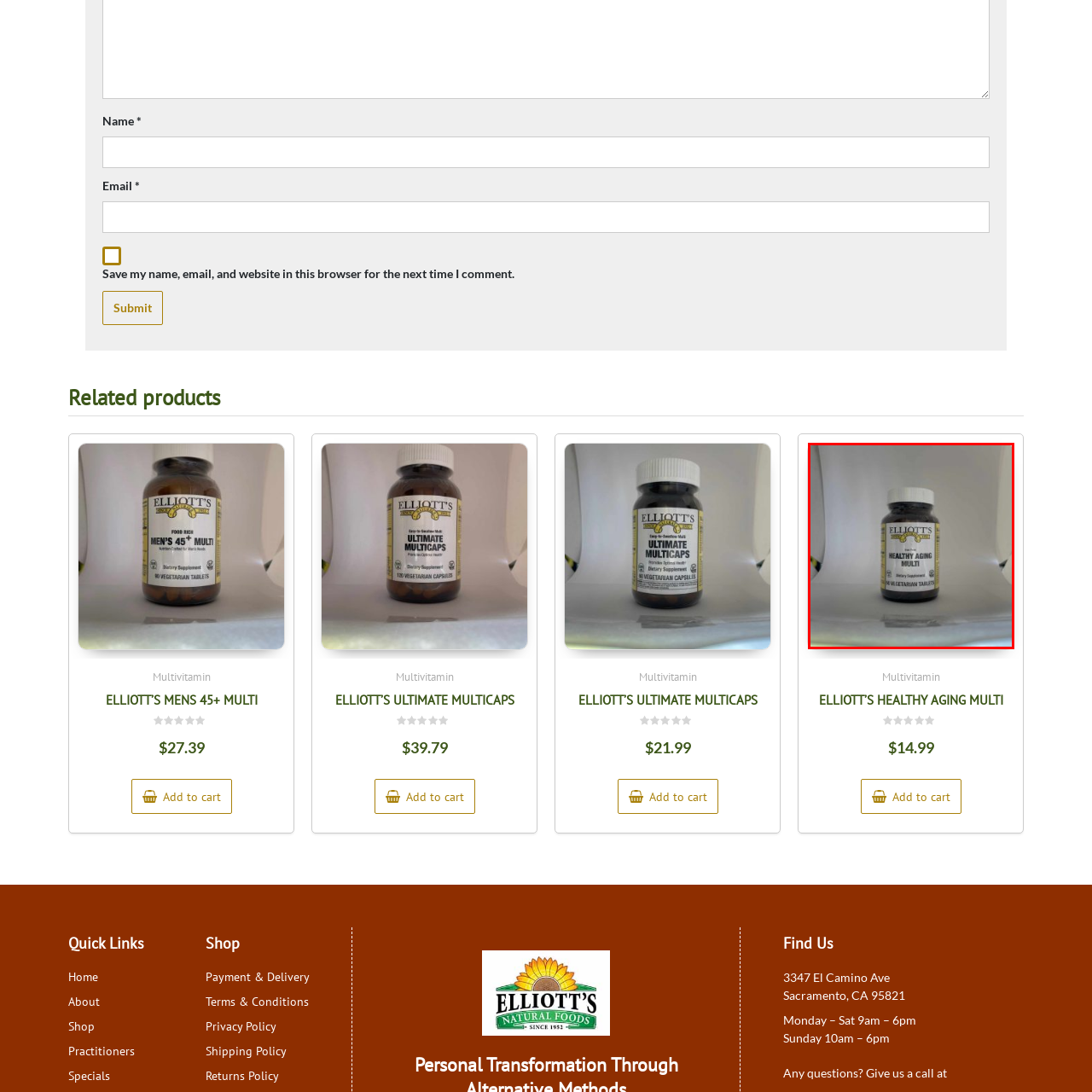What is the purpose of the supplement?
Take a close look at the image within the red bounding box and respond to the question with detailed information.

The caption highlights the product name, 'Elliott's Healthy Aging Multi', which suggests that the supplement is suited for healthy aging, and its purpose is to support overall wellness.